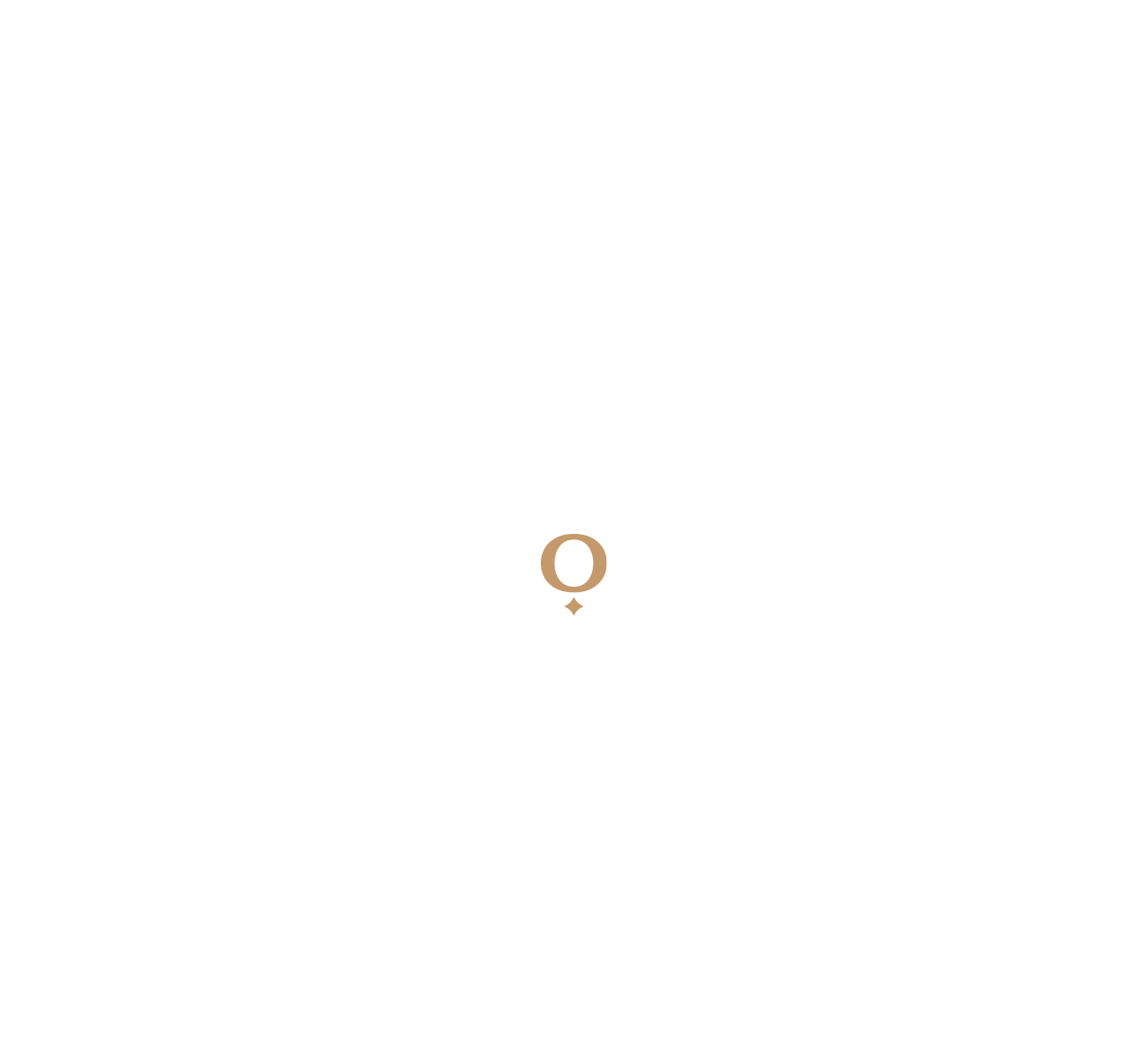Respond with a single word or phrase:
What is the purpose of the 'Categories' section?

To categorize event planning topics